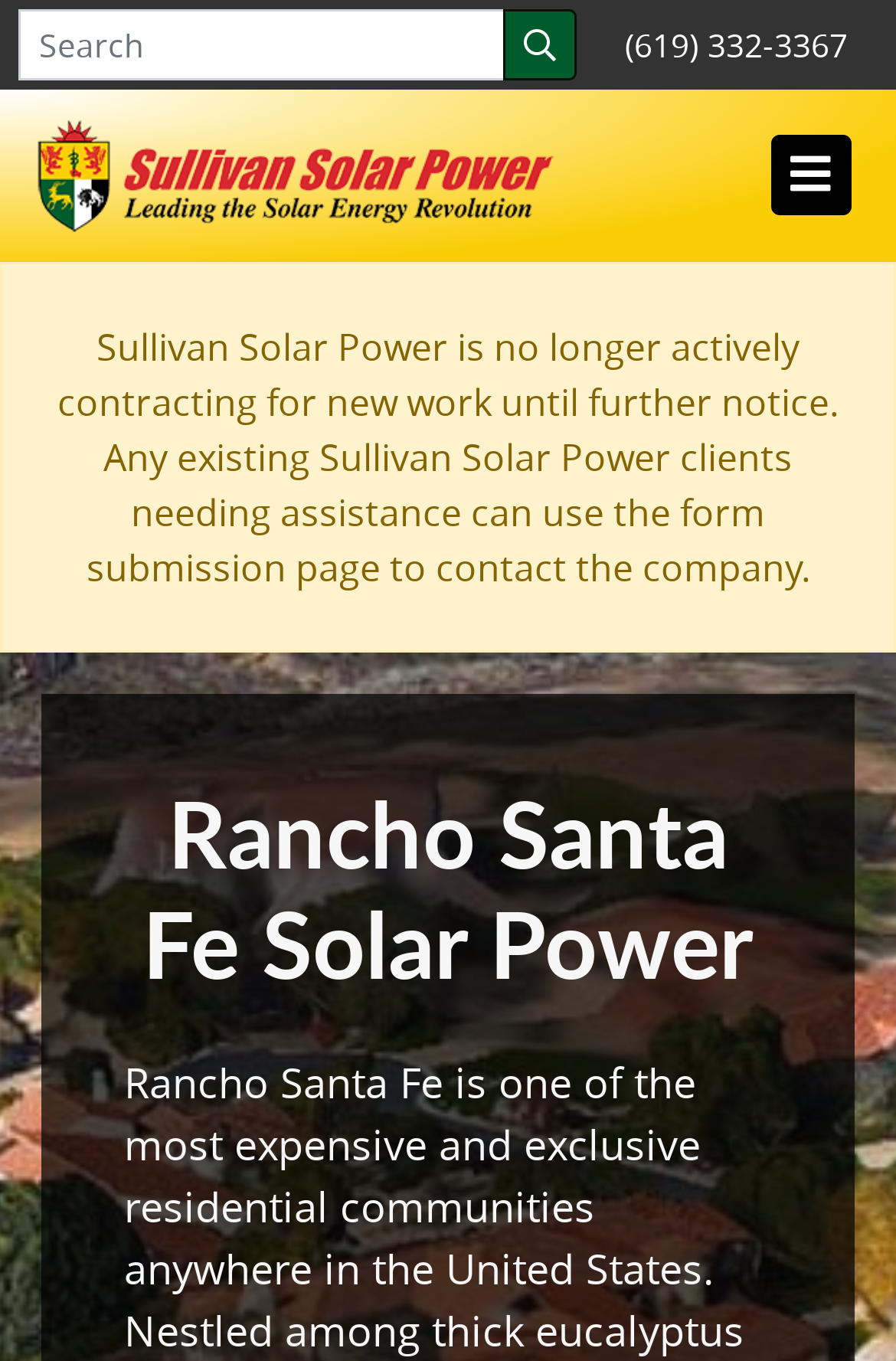Identify and provide the text of the main header on the webpage.

Rancho Santa Fe Solar Power